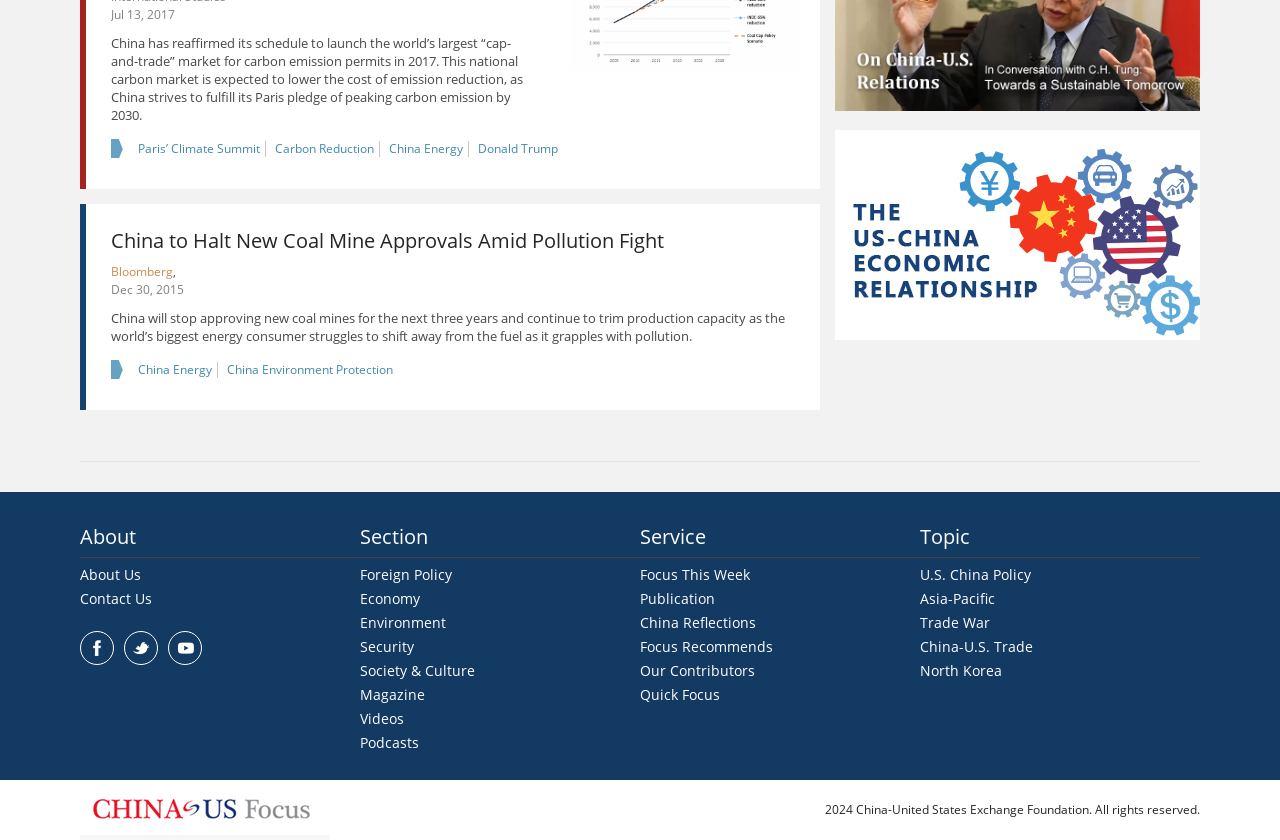What is the name of the foundation at the bottom of the webpage?
Give a detailed and exhaustive answer to the question.

The name of the foundation is specified at the bottom of the webpage as '2024 China-United States Exchange Foundation. All rights reserved'.